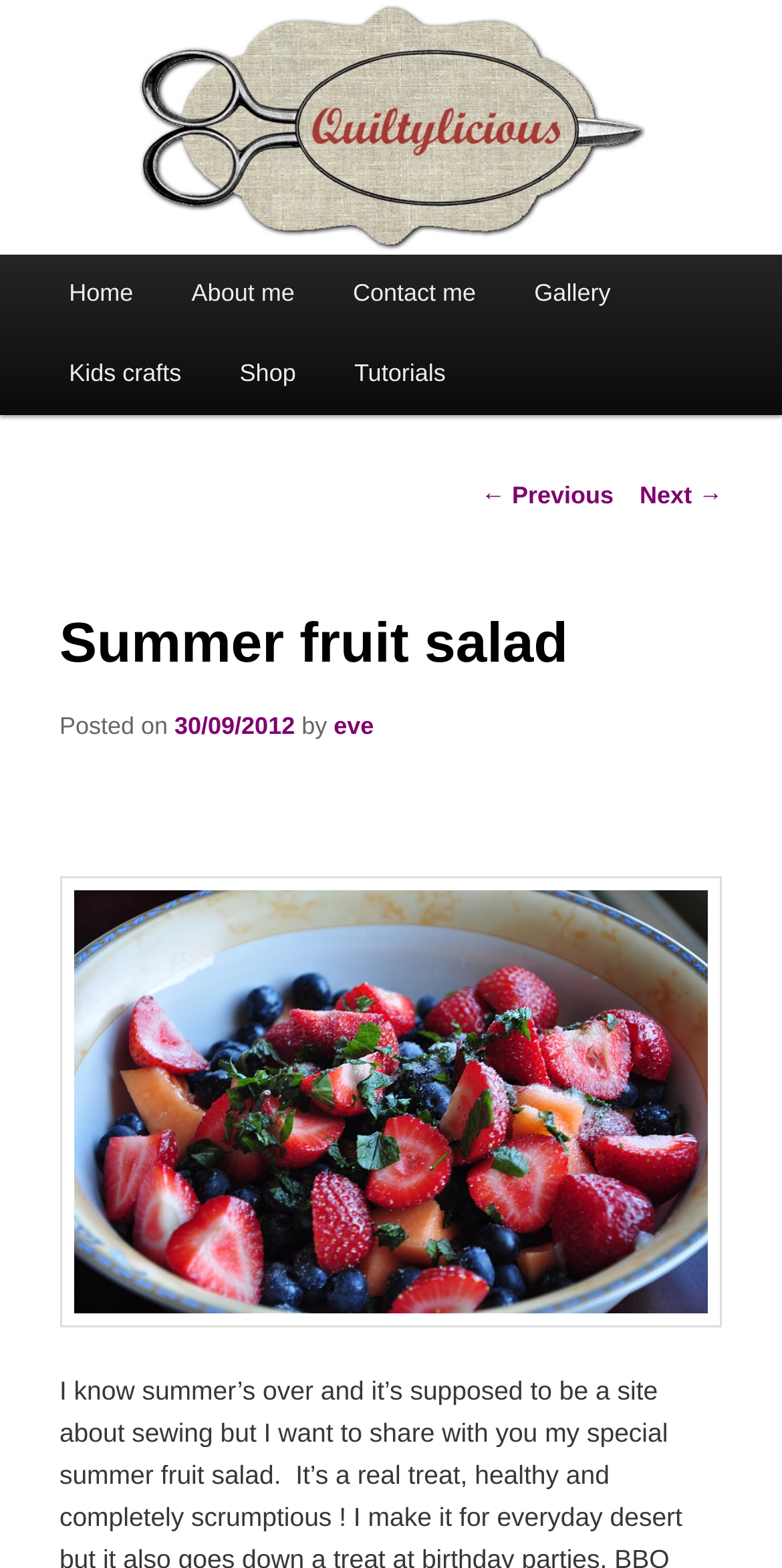Identify the bounding box coordinates of the specific part of the webpage to click to complete this instruction: "view previous post".

[0.615, 0.307, 0.785, 0.325]